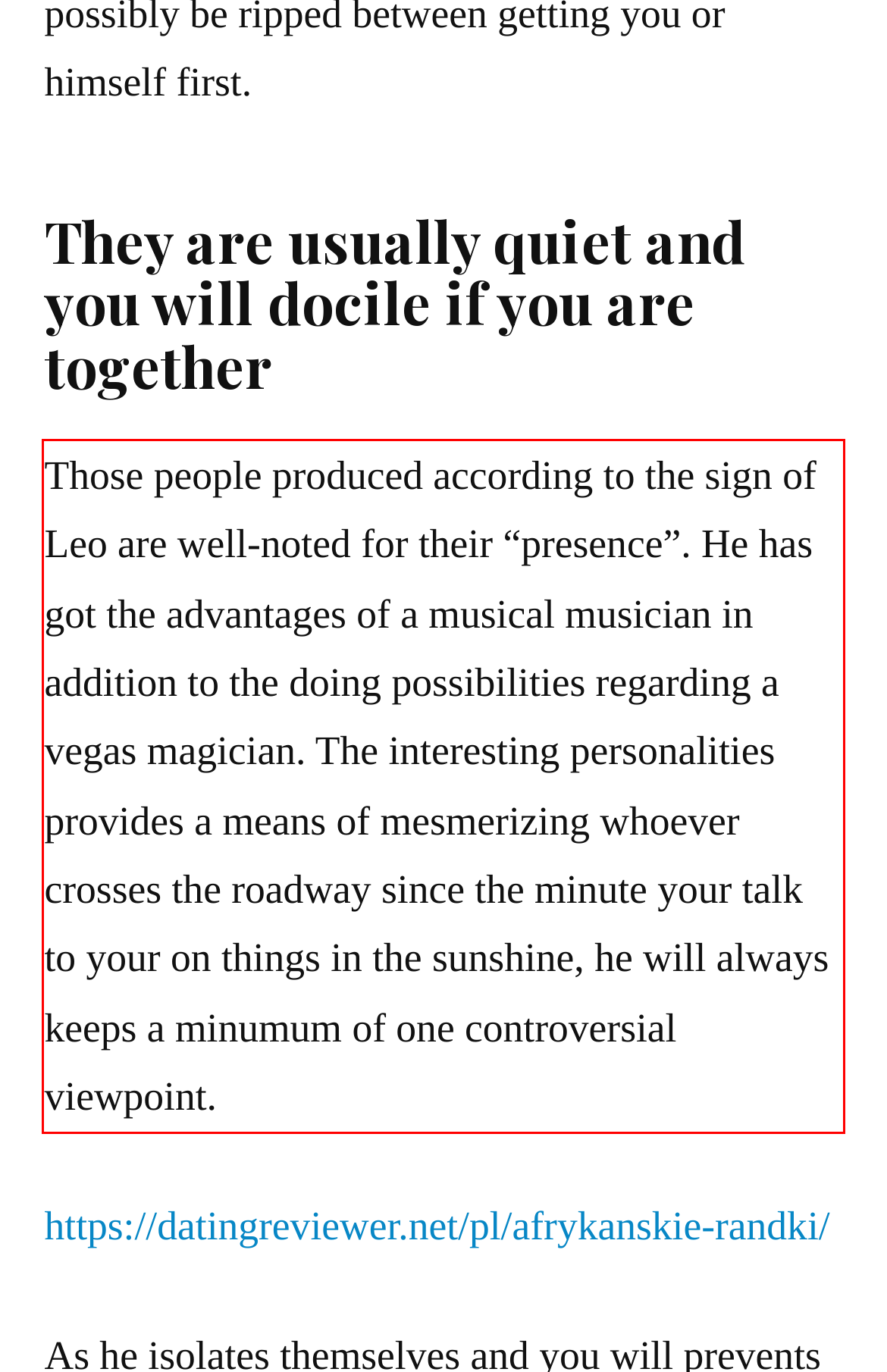By examining the provided screenshot of a webpage, recognize the text within the red bounding box and generate its text content.

Those people produced according to the sign of Leo are well-noted for their “presence”. He has got the advantages of a musical musician in addition to the doing possibilities regarding a vegas magician. The interesting personalities provides a means of mesmerizing whoever crosses the roadway since the minute your talk to your on things in the sunshine, he will always keeps a minumum of one controversial viewpoint.